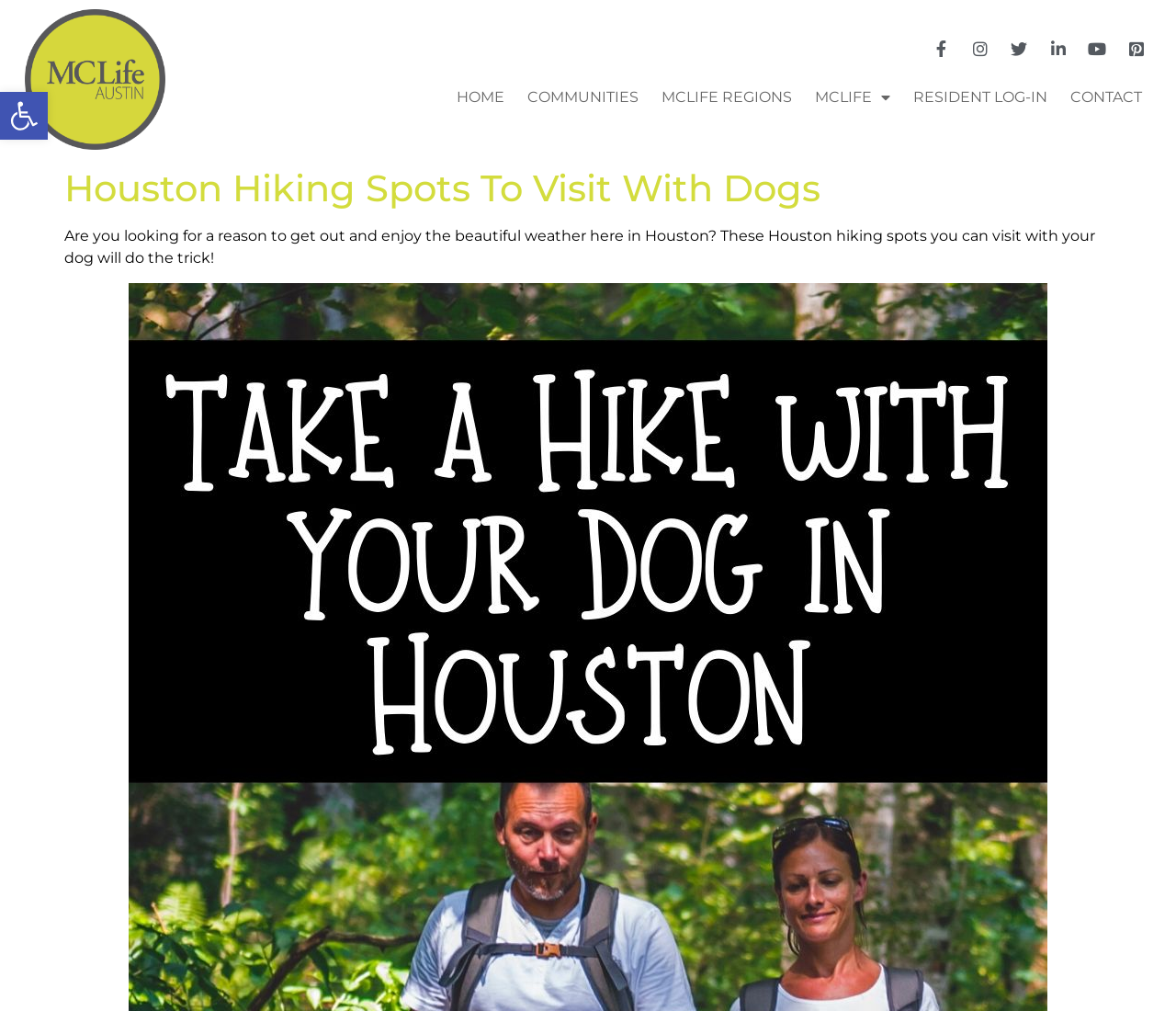How many links are in the top navigation bar?
Please provide a single word or phrase as your answer based on the image.

7